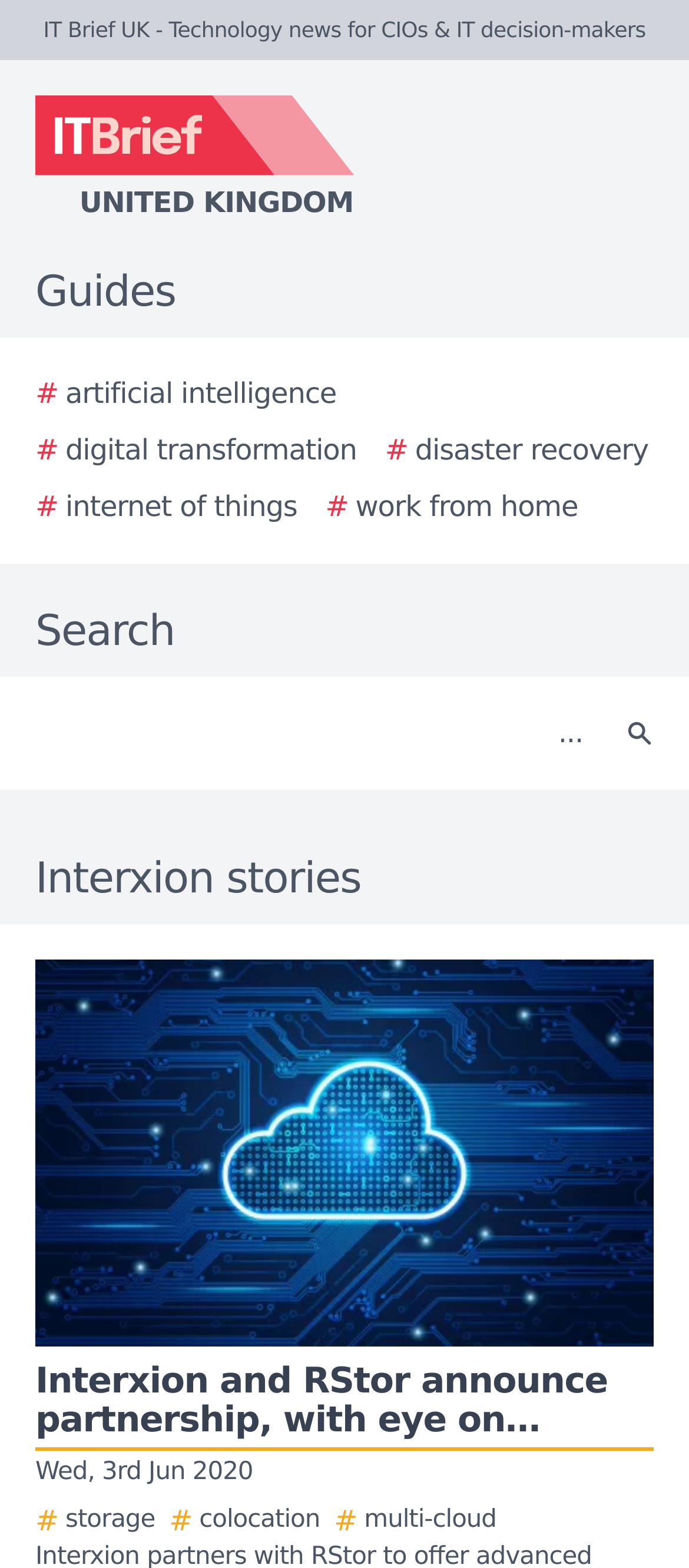How many images are there on the webpage?
Please answer the question as detailed as possible based on the image.

There are three images on the webpage: the 'IT Brief UK logo', the 'Story image', and the small image inside the 'Search' button.